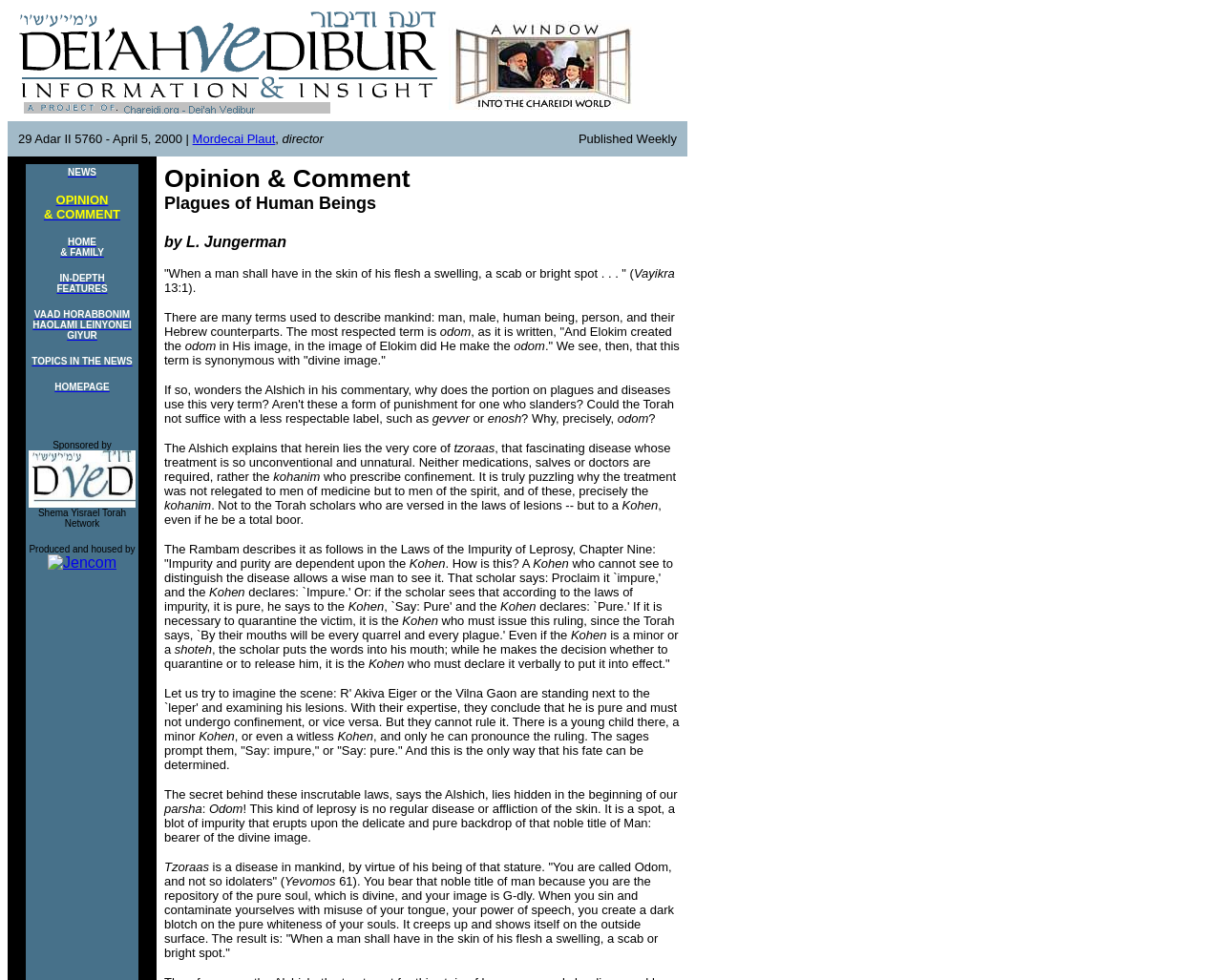Identify and provide the text of the main header on the webpage.

Opinion & Comment
Plagues of Human Beings